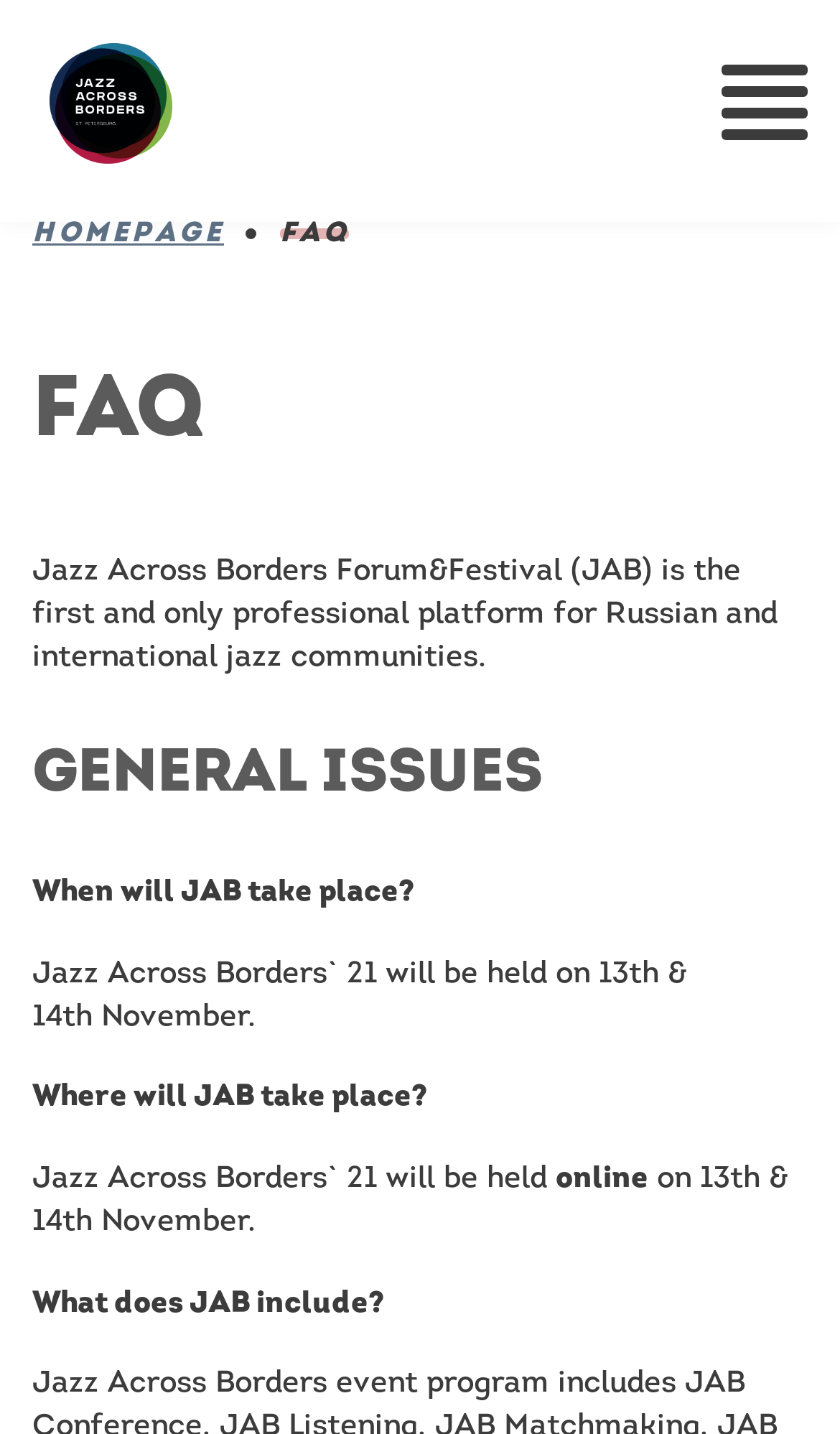Provide the bounding box coordinates of the HTML element described as: "Homepage". The bounding box coordinates should be four float numbers between 0 and 1, i.e., [left, top, right, bottom].

[0.038, 0.15, 0.321, 0.178]